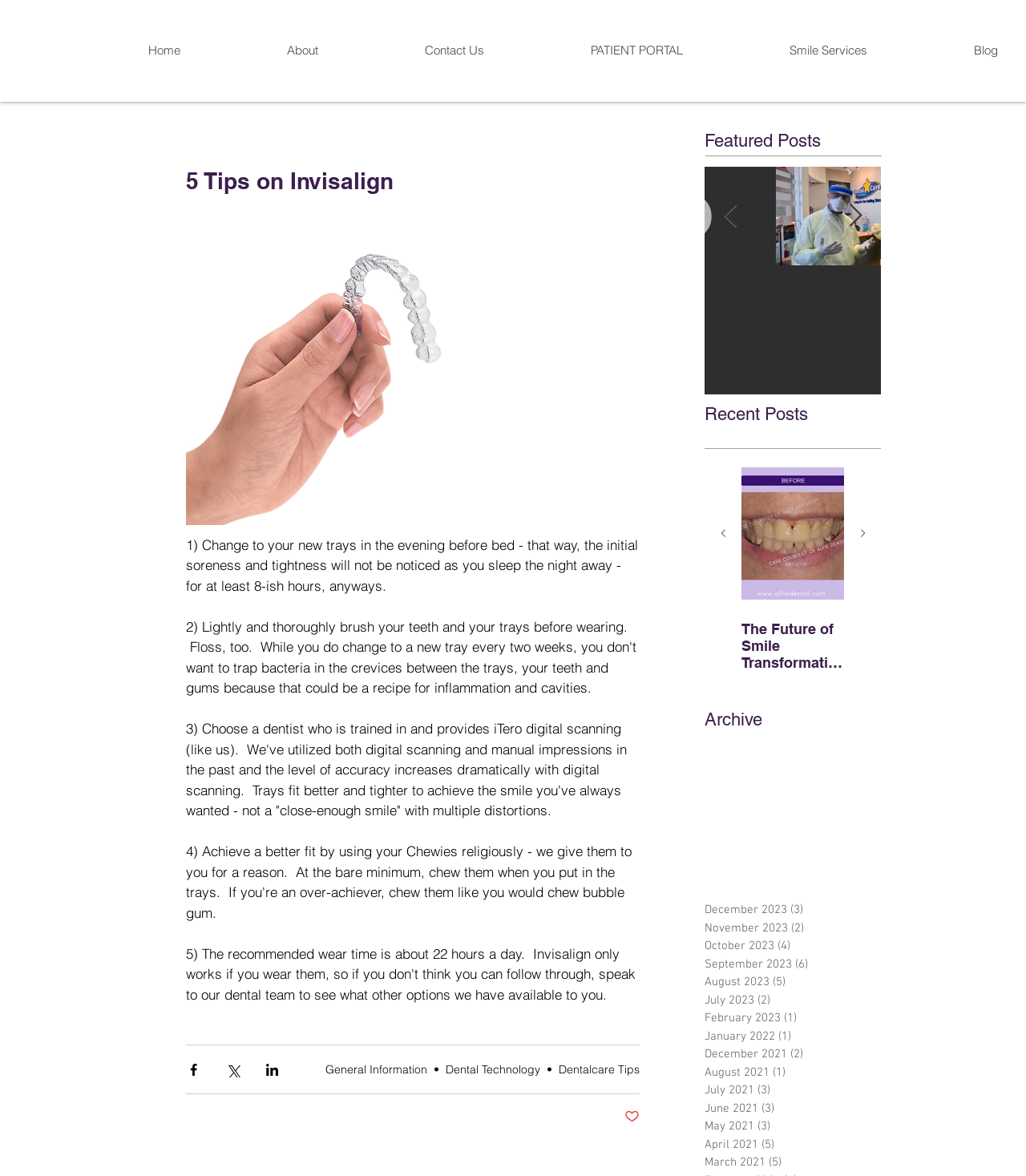Please answer the following question using a single word or phrase: 
How many posts are listed in the 'Recent Posts' section?

4